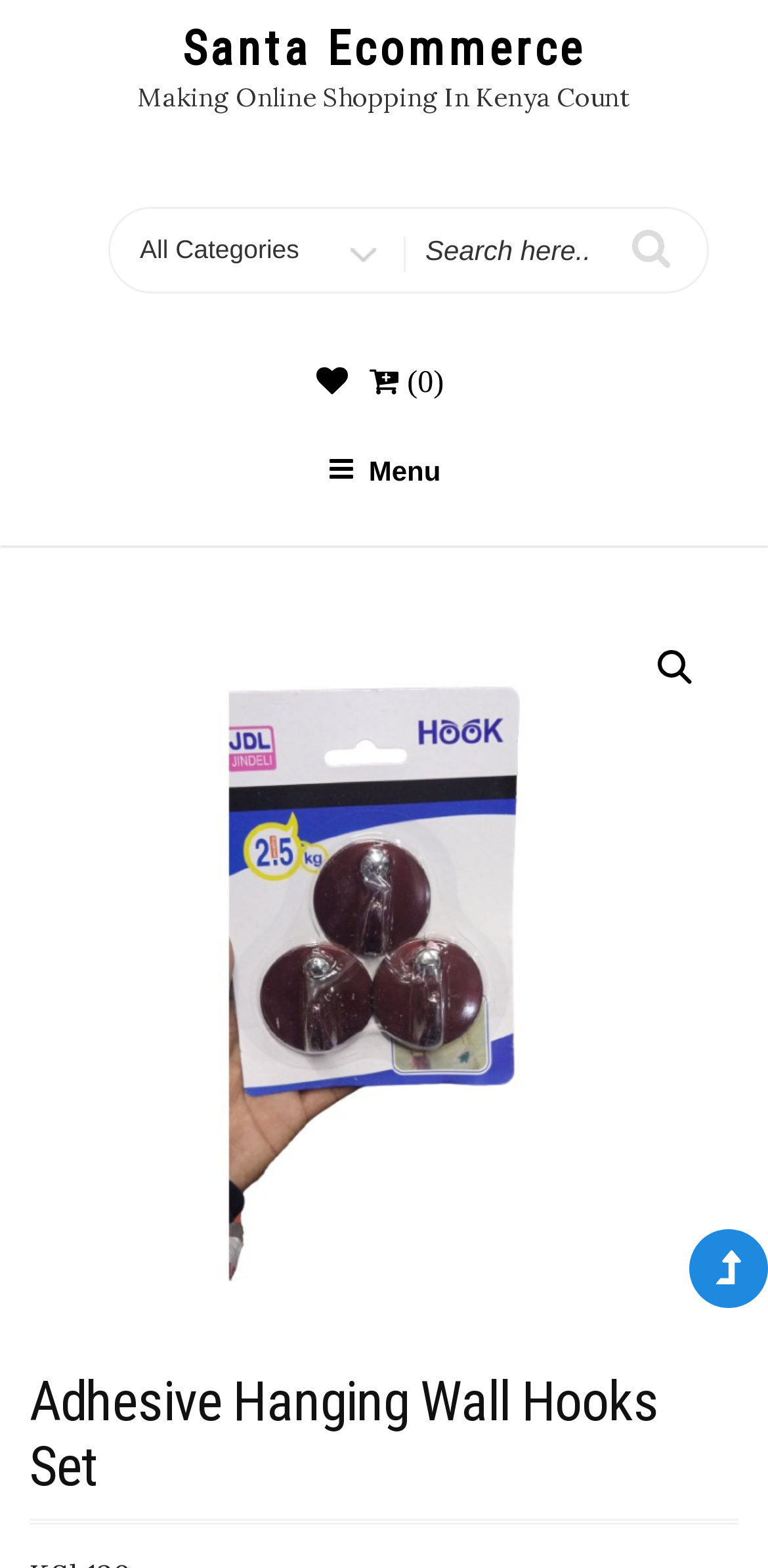What is the shape of the icon next to the search box?
We need a detailed and meticulous answer to the question.

I found a button element with the OCR text '' which is a Unicode character representing a magnifying glass icon. This icon is located next to the search box, so I conclude that the shape of the icon is a magnifying glass.